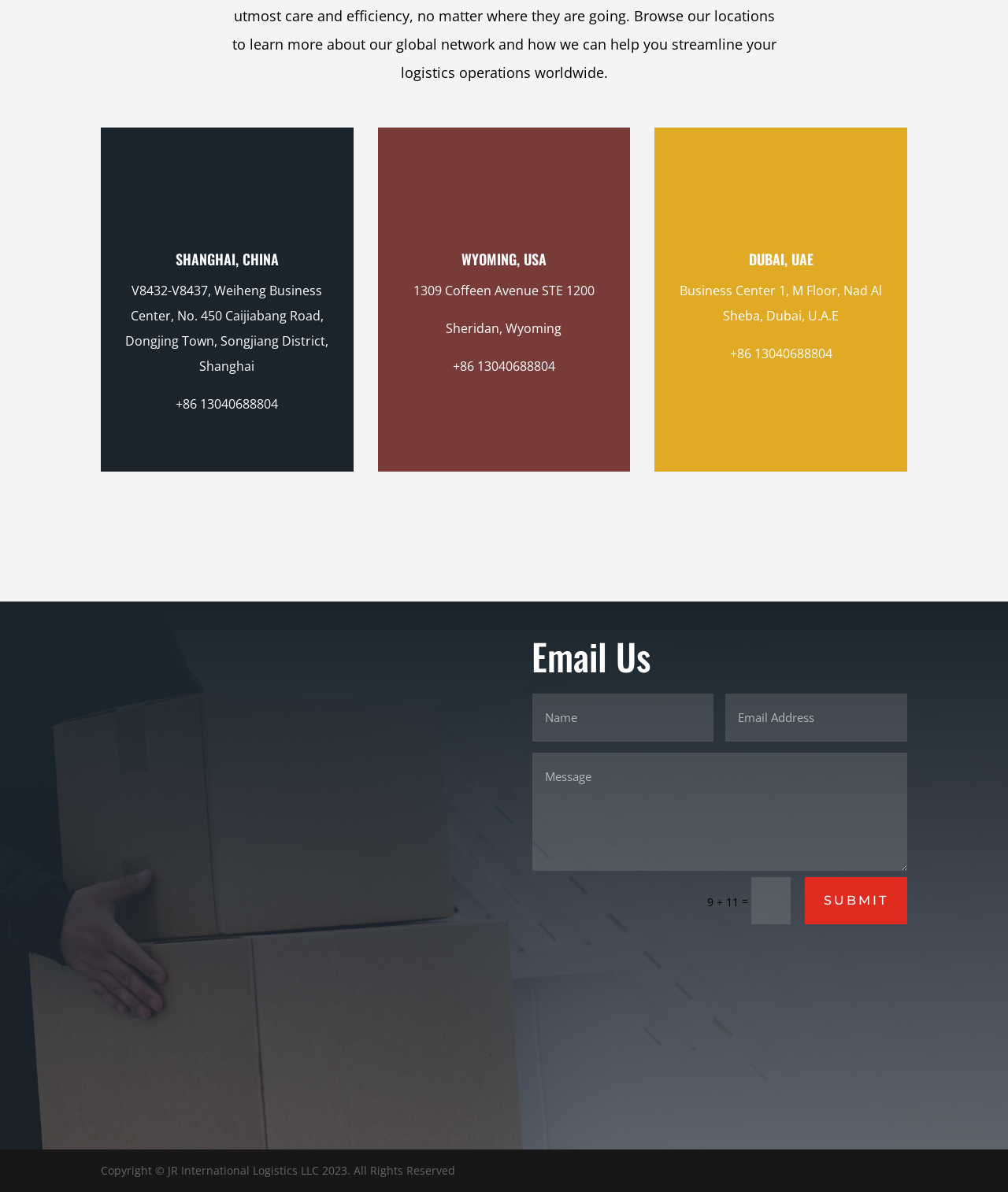Can you specify the bounding box coordinates for the region that should be clicked to fulfill this instruction: "View Terms of Service".

[0.279, 0.709, 0.368, 0.722]